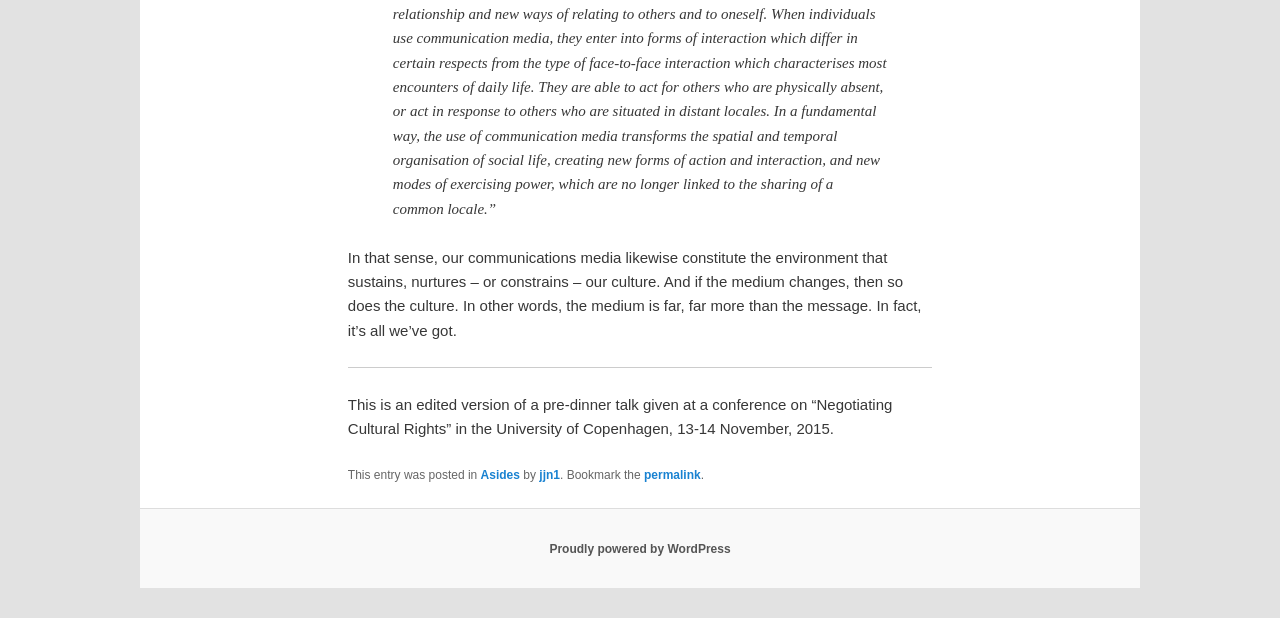What is the topic of the conference mentioned?
Please answer the question with a detailed response using the information from the screenshot.

I found the answer by looking at the StaticText element with the text 'This is an edited version of a pre-dinner talk given at a conference on “Negotiating Cultural Rights” in the University of Copenhagen, 13-14 November, 2015.' which provides the context of the conference.